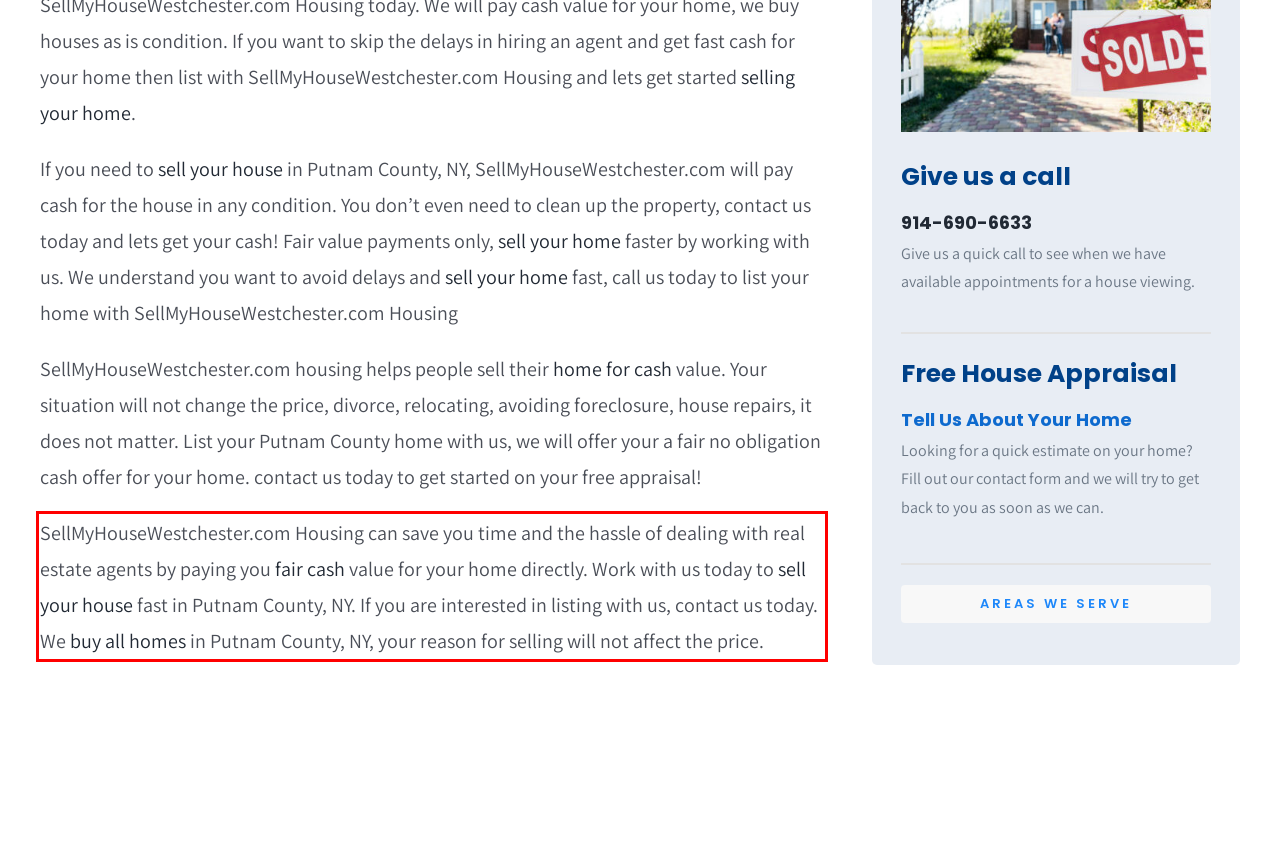Please identify and extract the text from the UI element that is surrounded by a red bounding box in the provided webpage screenshot.

SellMyHouseWestchester.com Housing can save you time and the hassle of dealing with real estate agents by paying you fair cash value for your home directly. Work with us today to sell your house fast in Putnam County, NY. If you are interested in listing with us, contact us today. We buy all homes in Putnam County, NY, your reason for selling will not affect the price.